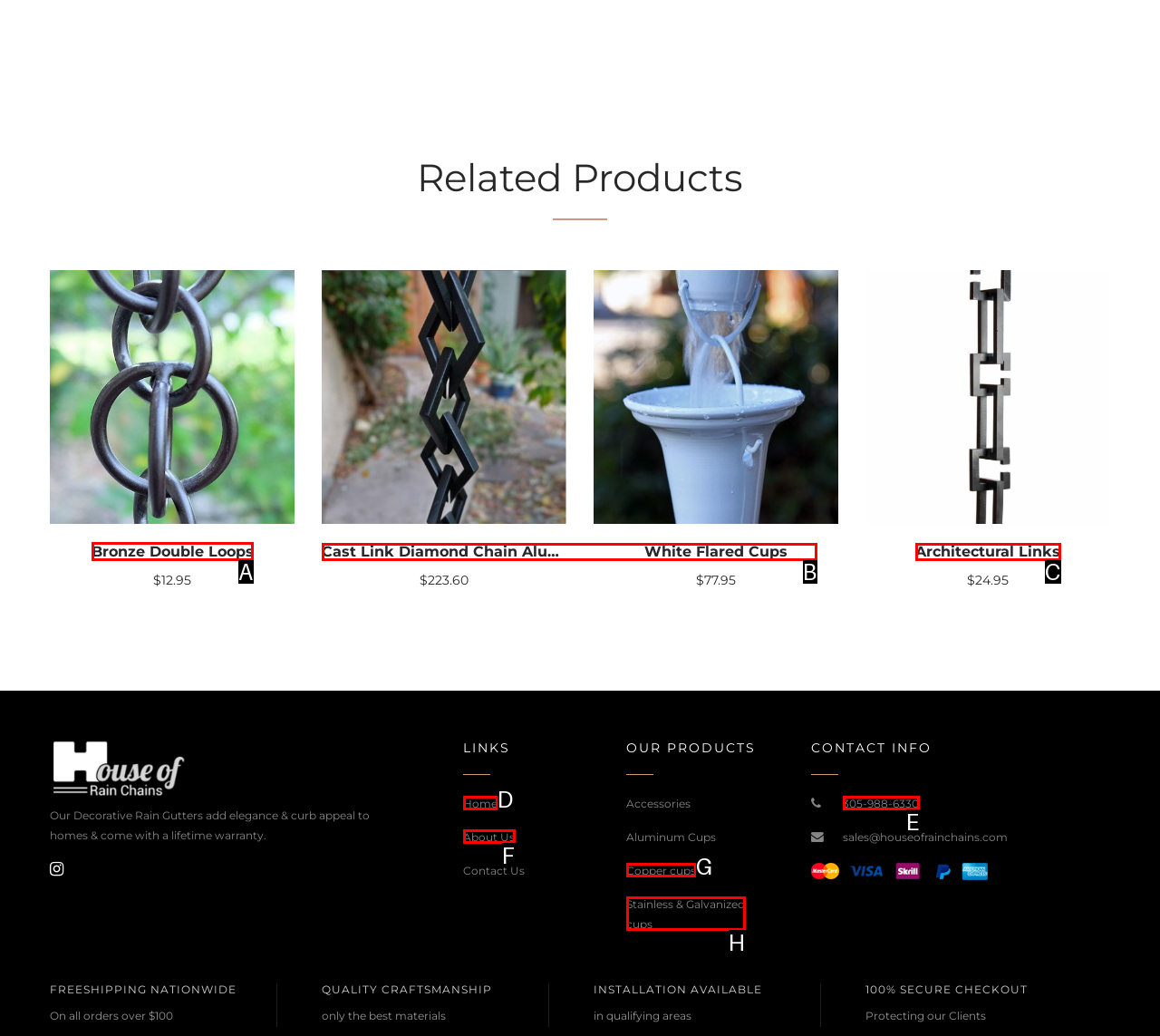Determine the letter of the element to click to accomplish this task: Click on the 'Bronze Double Loops' link. Respond with the letter.

A